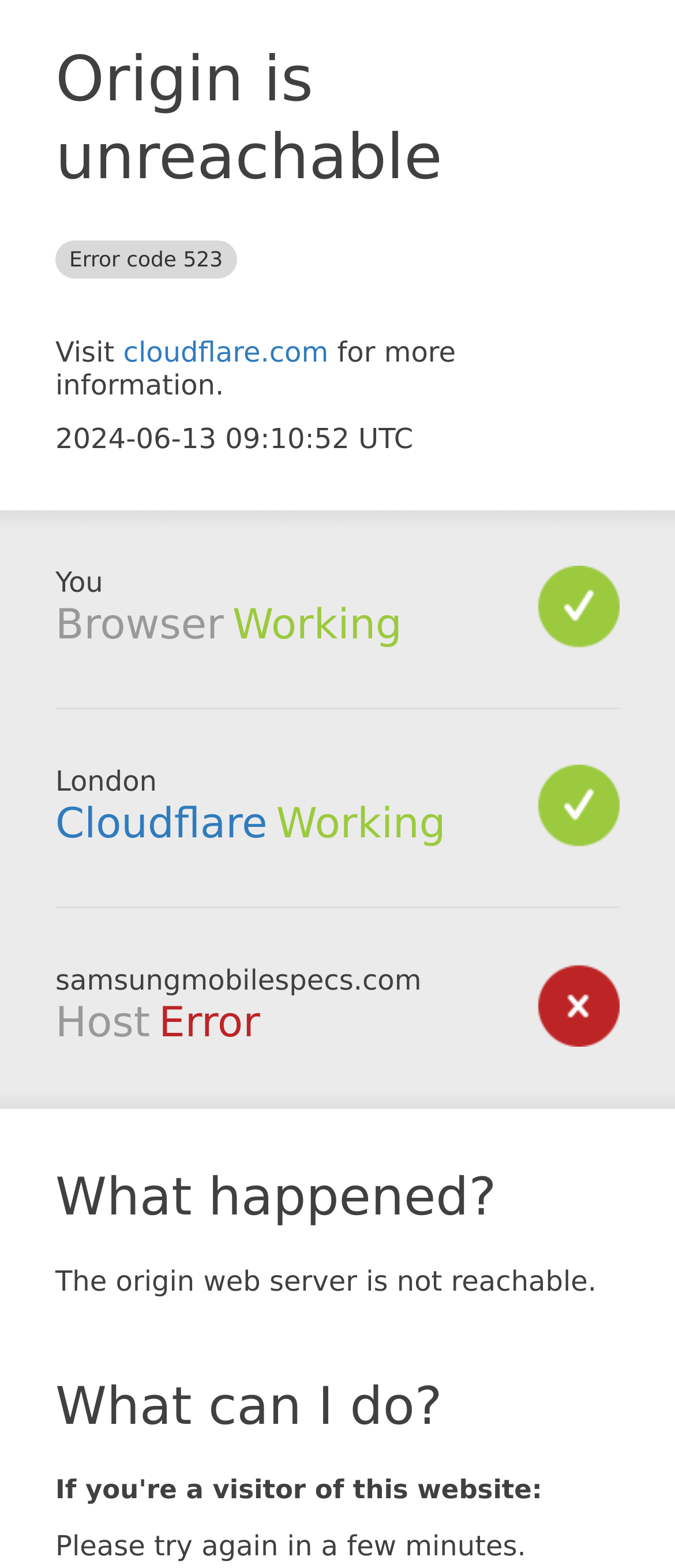What is the main title displayed on this webpage?

Origin is unreachable Error code 523